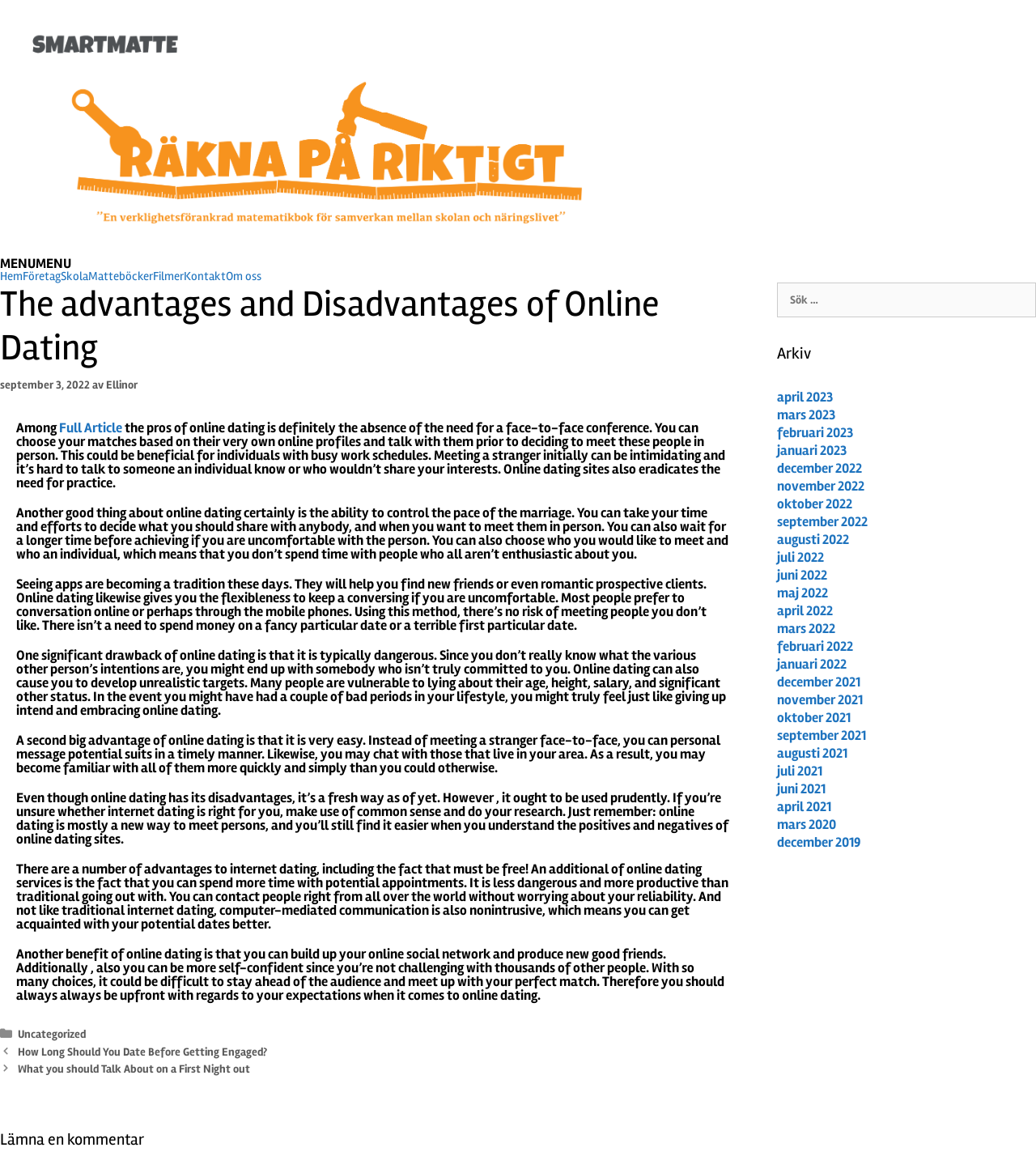Locate the bounding box coordinates of the element that needs to be clicked to carry out the instruction: "Click the 'Hem' link". The coordinates should be given as four float numbers ranging from 0 to 1, i.e., [left, top, right, bottom].

[0.0, 0.234, 0.022, 0.245]